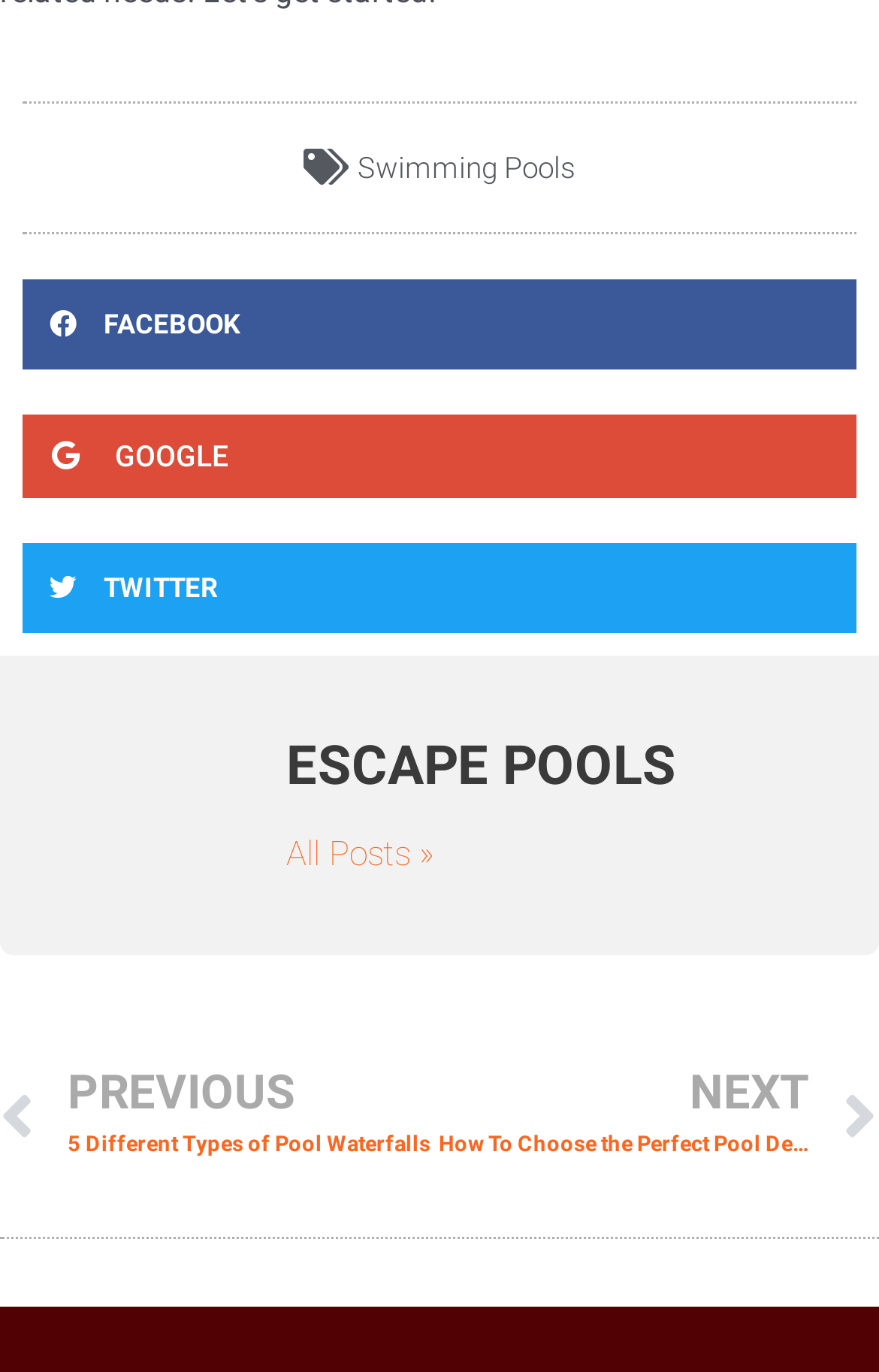What is the name of the pool design company mentioned on the page?
Using the visual information from the image, give a one-word or short-phrase answer.

Escape Pools